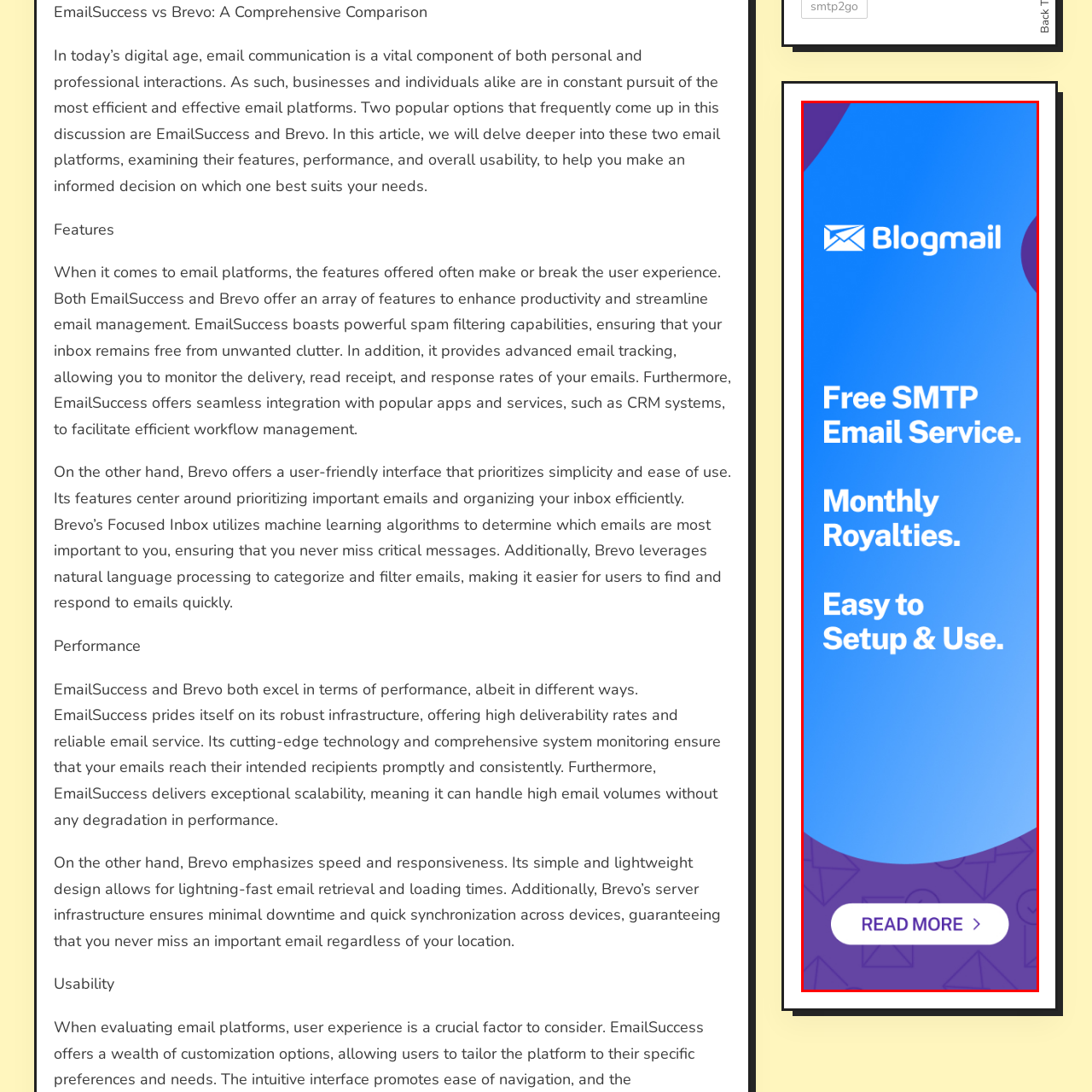Consider the image within the red frame and reply with a brief answer: What is the primary benefit of using Blogmail's email service?

Free